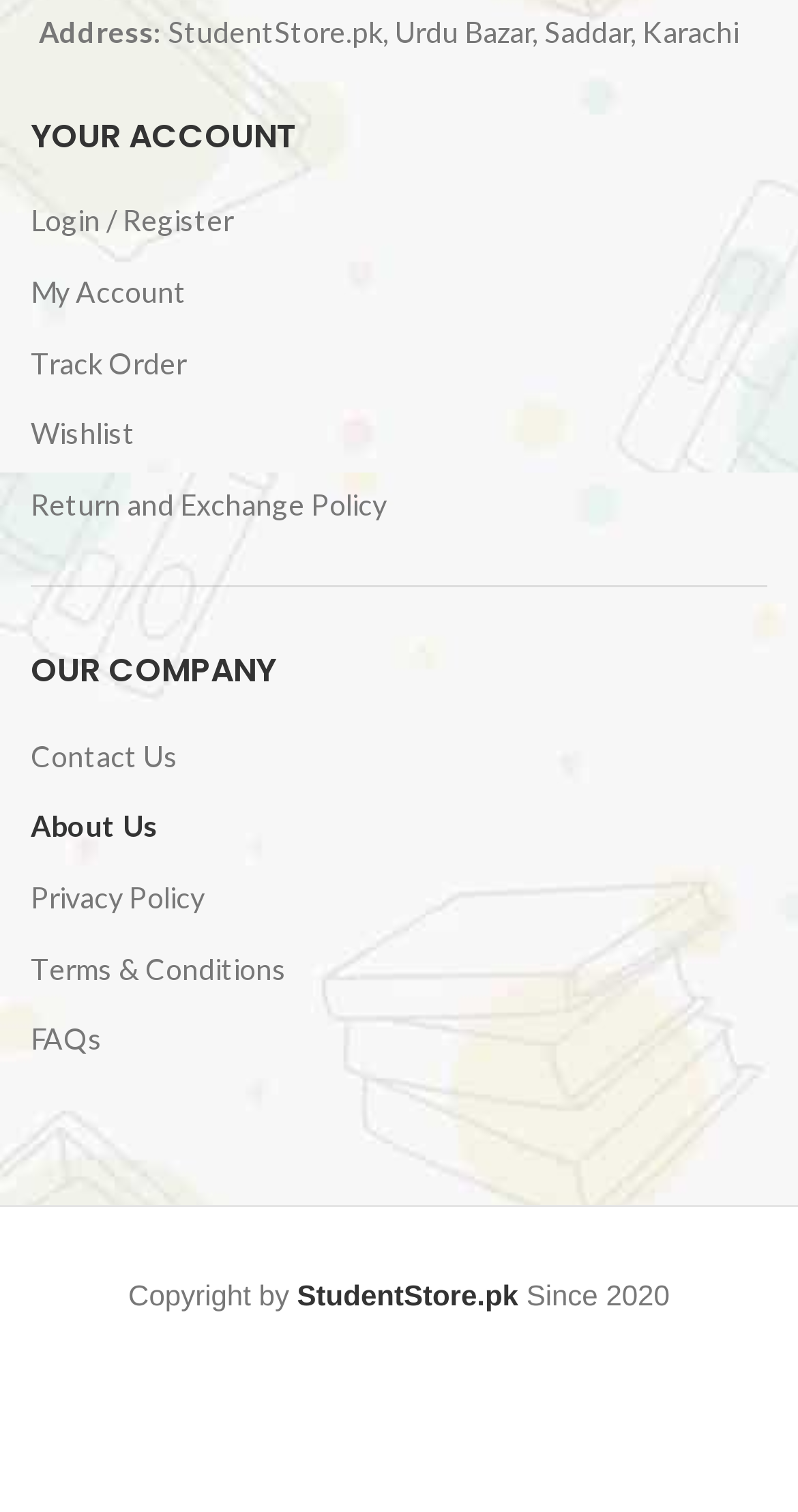Could you indicate the bounding box coordinates of the region to click in order to complete this instruction: "visit about us page".

[0.038, 0.534, 0.203, 0.56]